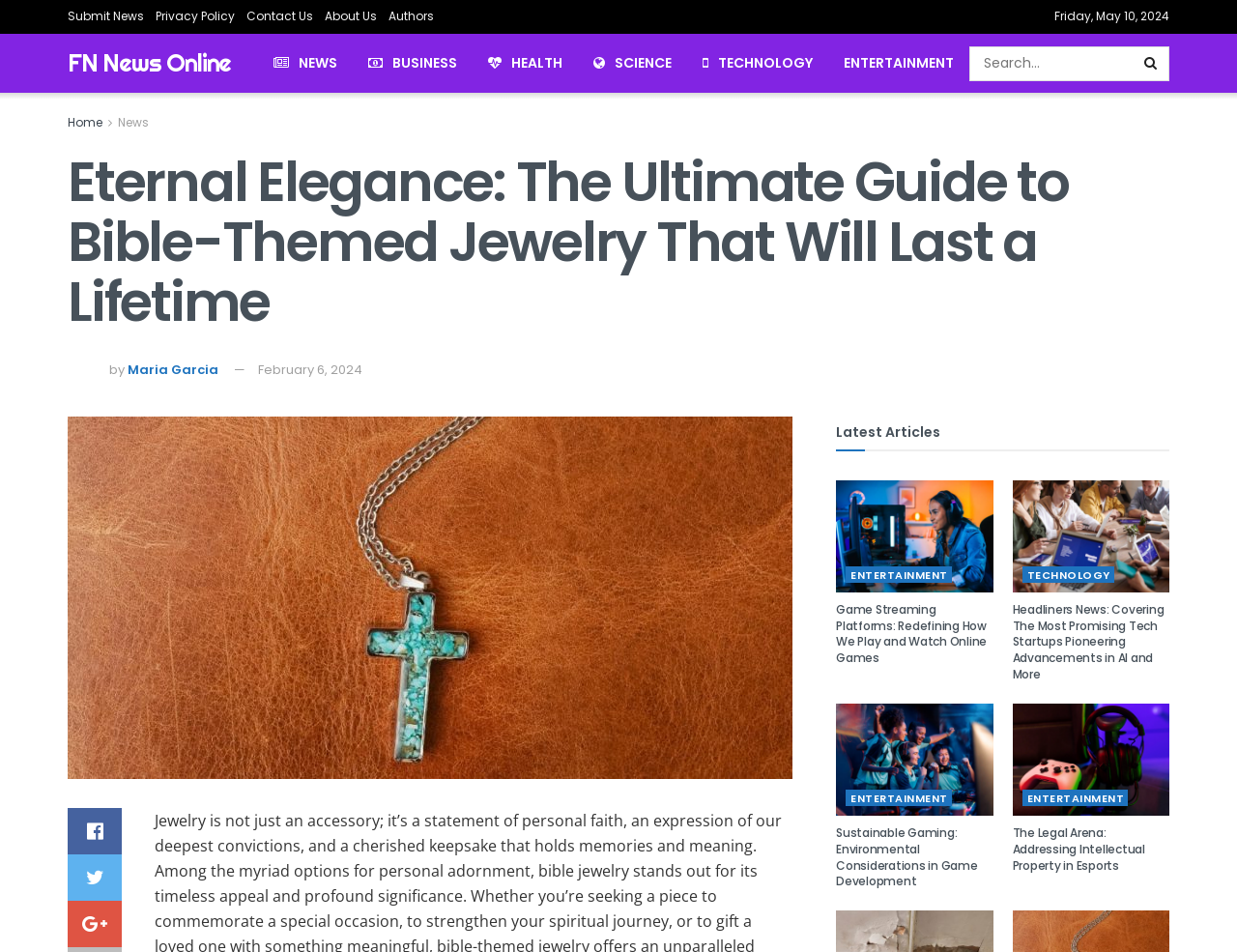Using the format (top-left x, top-left y, bottom-right x, bottom-right y), and given the element description, identify the bounding box coordinates within the screenshot: Home

[0.055, 0.12, 0.083, 0.137]